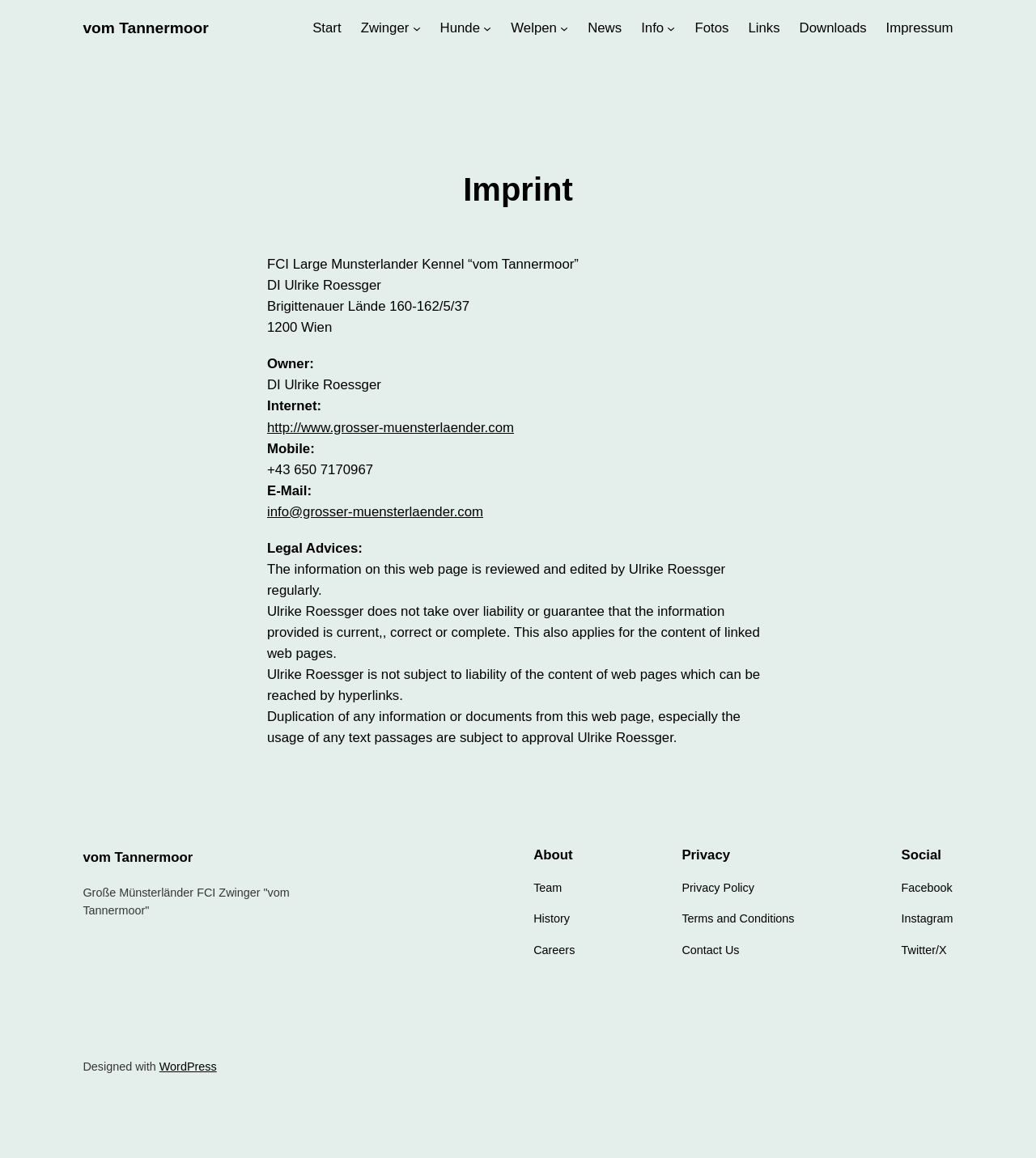What is the email address?
Please provide a single word or phrase as your answer based on the screenshot.

info@grosser-muensterlaender.com